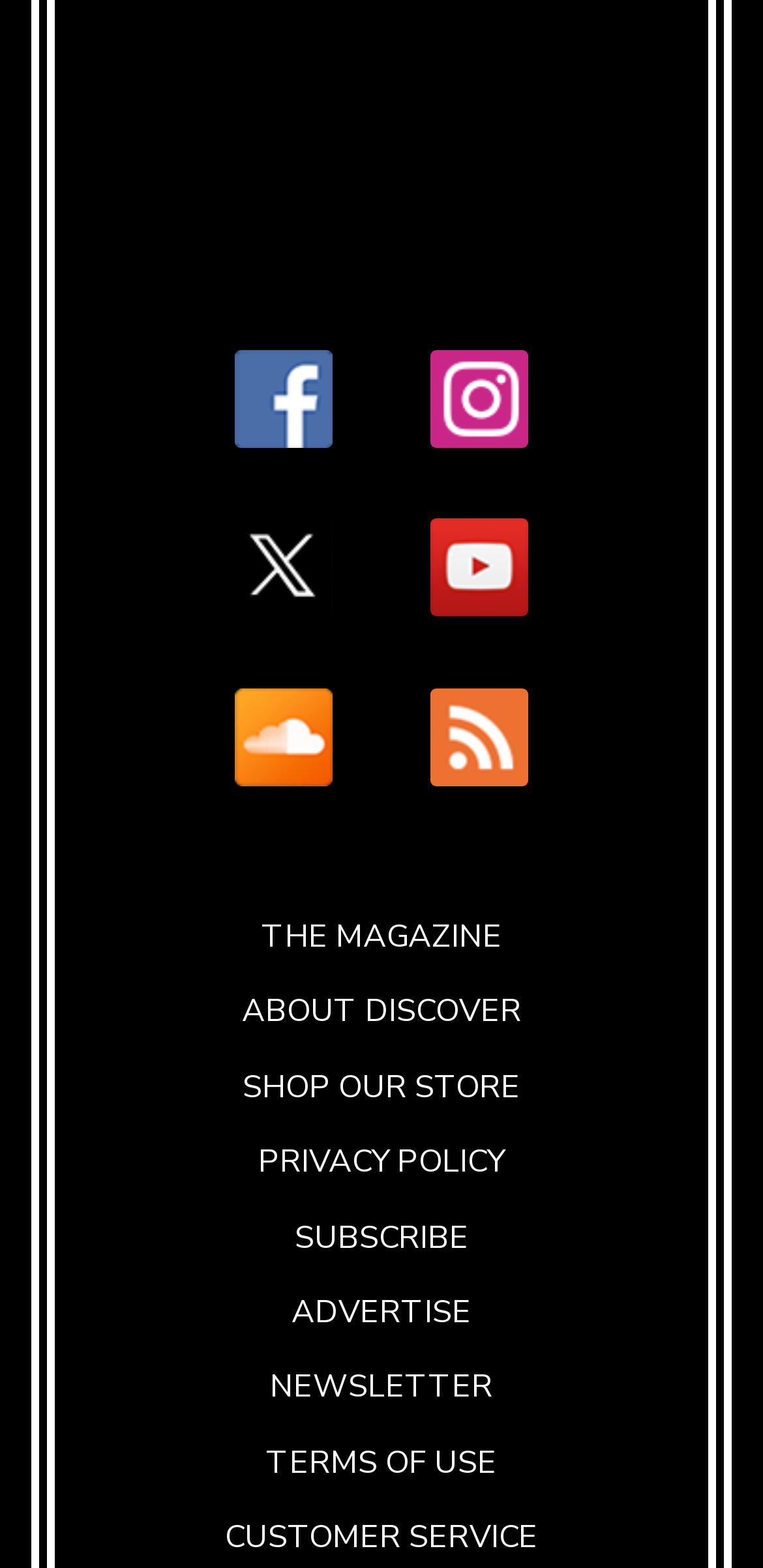What is the second social media link?
Using the screenshot, give a one-word or short phrase answer.

Instagram